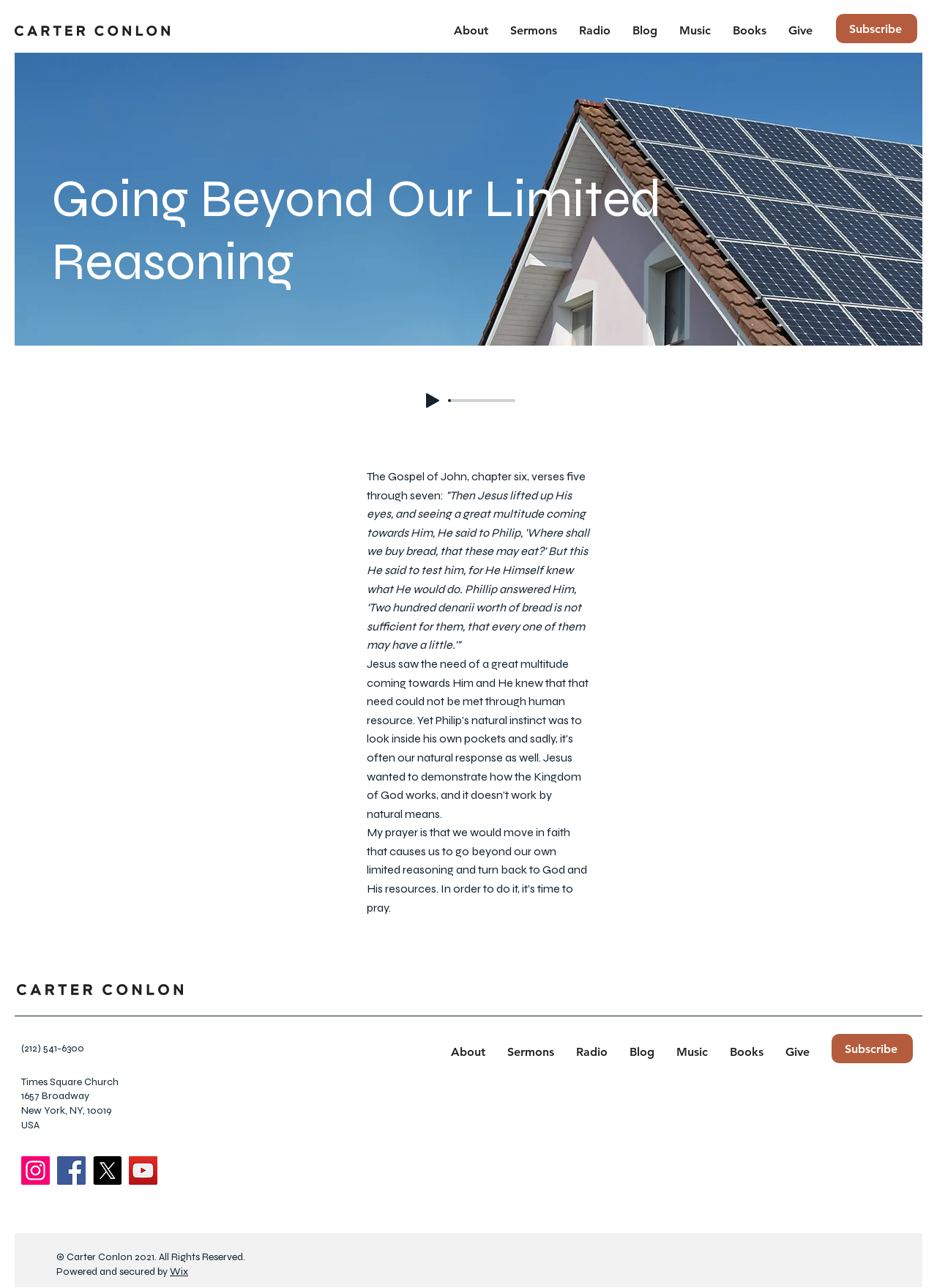Find the bounding box coordinates of the element to click in order to complete the given instruction: "Subscribe to the website."

[0.892, 0.011, 0.979, 0.034]